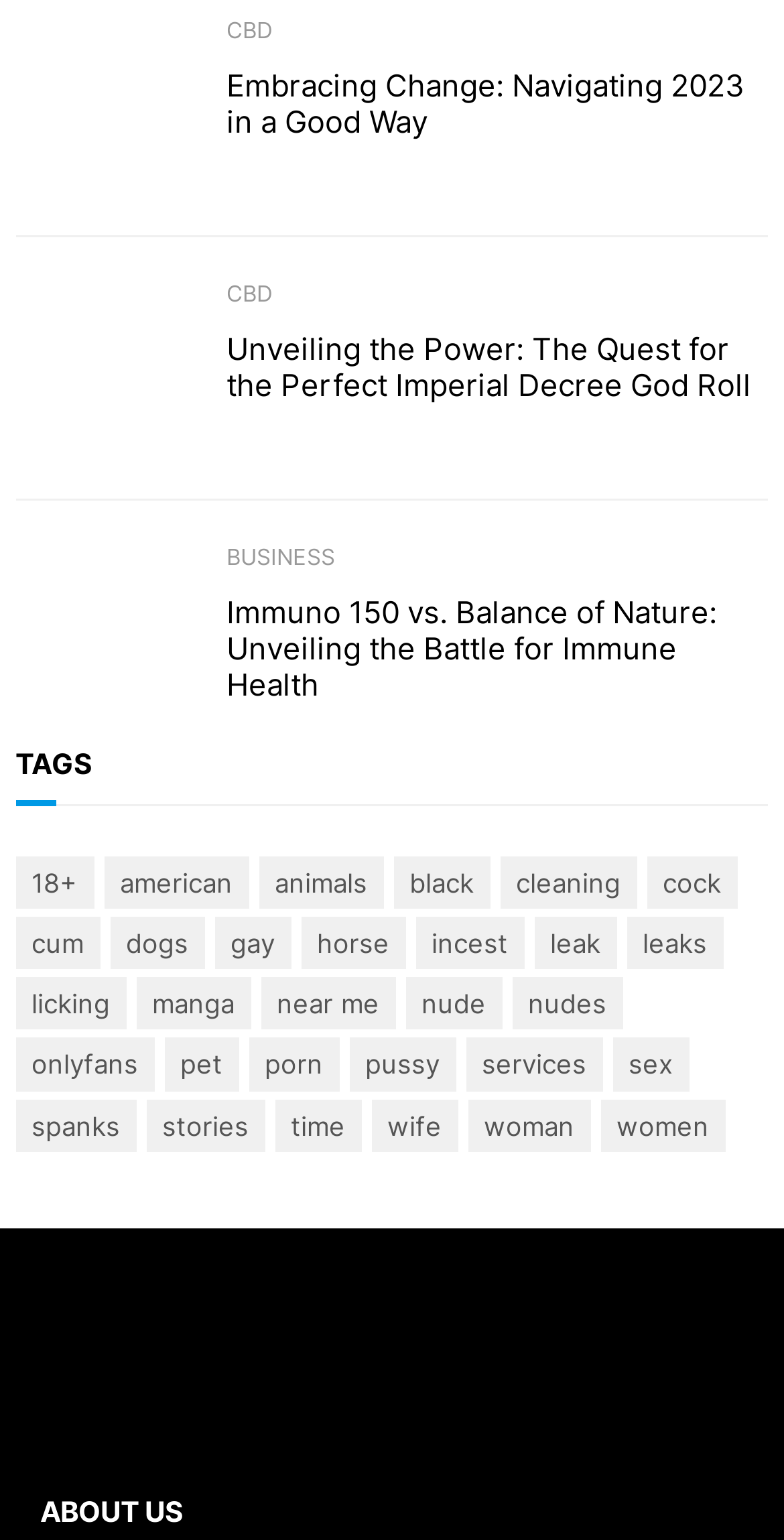Determine the bounding box coordinates of the UI element described by: "near me".

[0.333, 0.635, 0.505, 0.669]